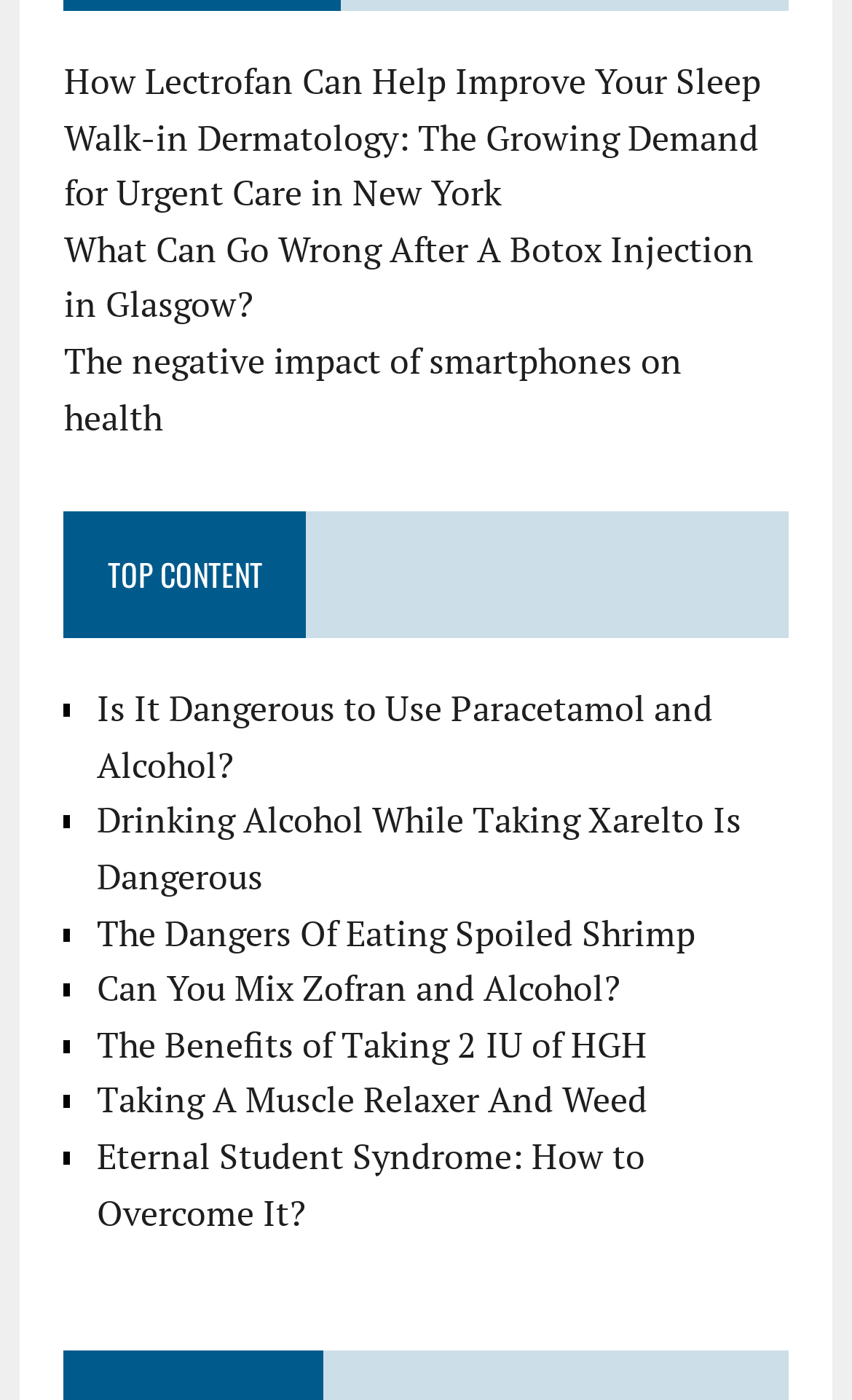Provide a one-word or short-phrase response to the question:
How many sections are there on the webpage?

2